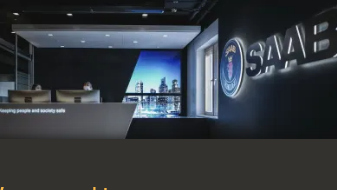Generate an in-depth description of the image you see.

The image showcases the reception area of Saab's headquarters, featuring a modern and sleek design that embodies the company's commitment to innovation and security. Prominently displayed on the wall is the Saab logo, illuminated in a bright white against a contrasting dark backdrop, adding a contemporary touch to the space. 

Behind the reception desk, which is streamlined and minimalist, a visually striking mural captures a bustling city skyline, hinting at Saab's global presence and technological advancements. Individuals can be seen interacting at the reception area, emphasizing the welcoming environment of the corporate space. This setting not only highlights Saab's dedication to fostering connections but also reflects their mission of "keeping people and society safe." 

Overall, the reception area serves as a gateway into Saab’s values and aspirations, combining a professional ambiance with cutting-edge design elements.